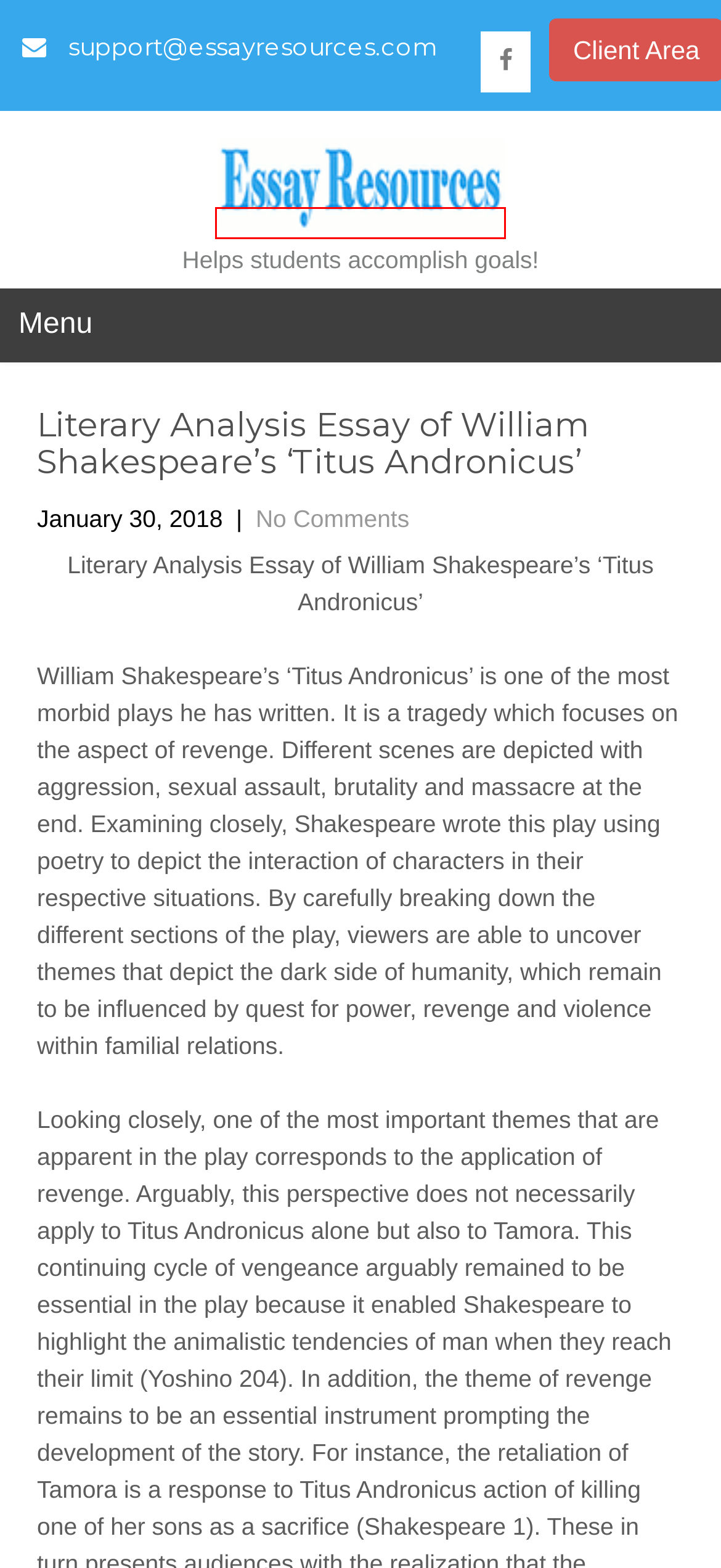Given a screenshot of a webpage featuring a red bounding box, identify the best matching webpage description for the new page after the element within the red box is clicked. Here are the options:
A. Sample Essays – Essay Resources
B. Literary Analysis Essay of Alfred Lord Tennyson’s ‘In Memoriam’ – Essay Resources
C. Order Form | members.essayresources.com
D. Member Login | members.essayresources.com
E. Essay Resources – Helps students accomplish goals!
F. Research Paper Writing Service – Essay Resources
G. 185+ Best Responsive Free WordPress Themes Slider Download
H. Annotated Bibliography – Essay Resources

E